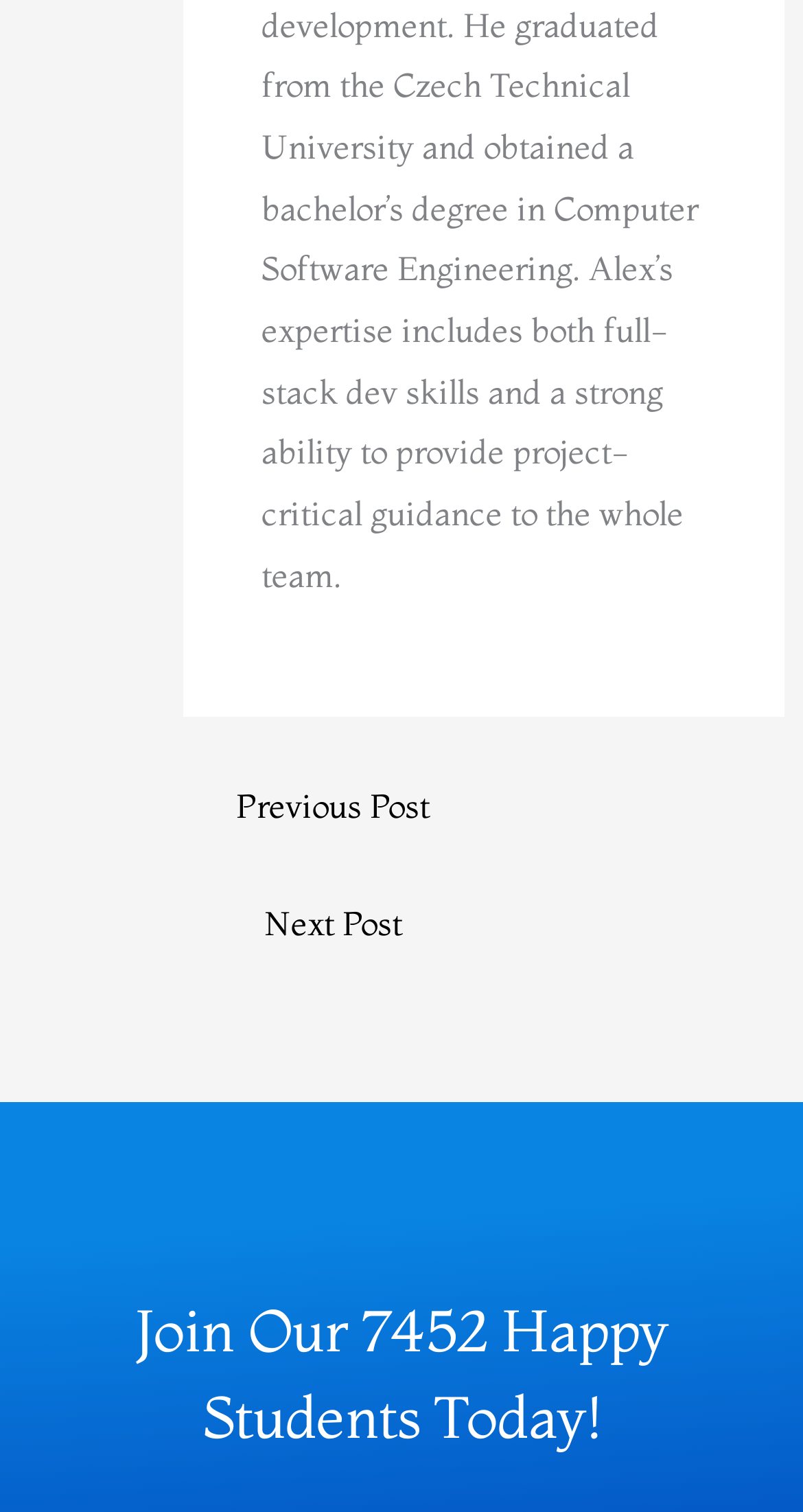From the element description: "Next Post →", extract the bounding box coordinates of the UI element. The coordinates should be expressed as four float numbers between 0 and 1, in the order [left, top, right, bottom].

[0.237, 0.588, 0.593, 0.639]